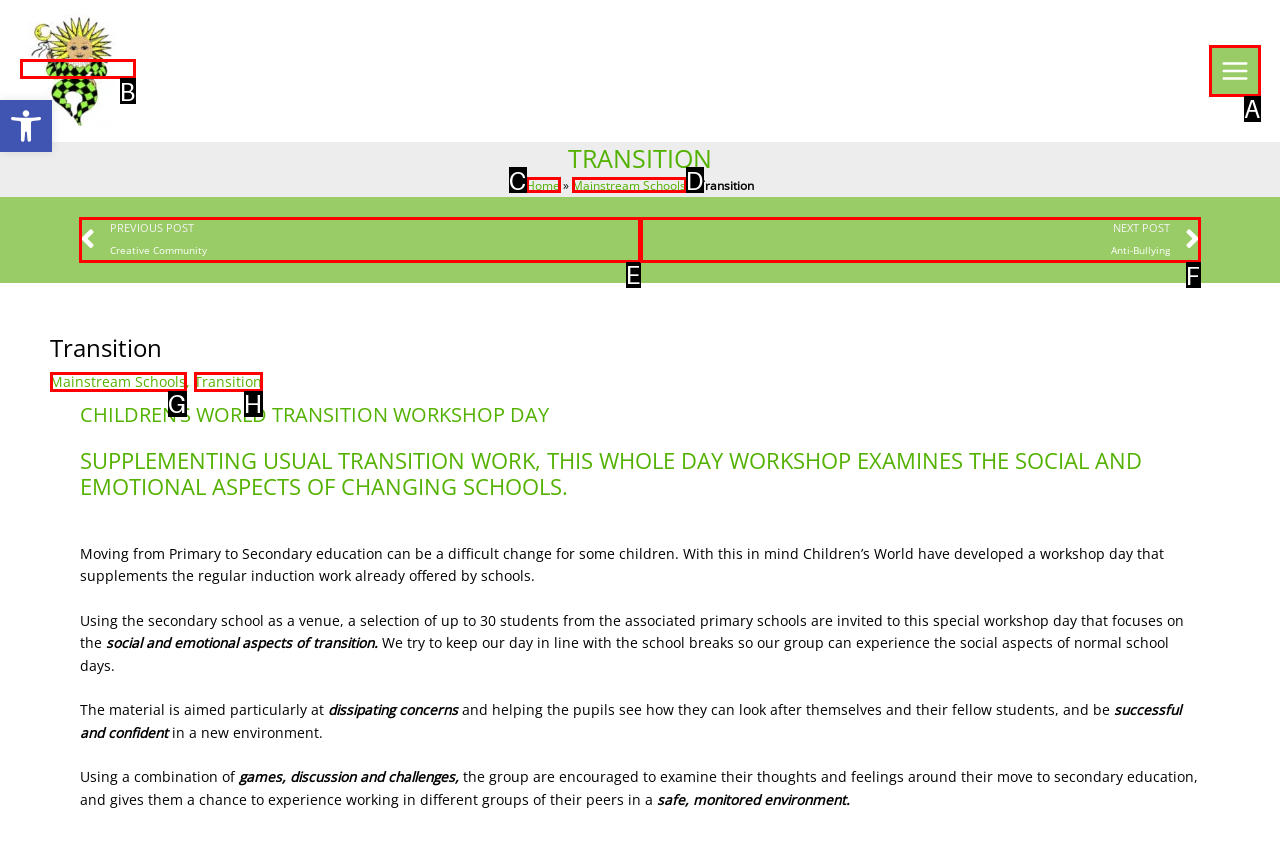From the given options, choose the one to complete the task: View previous post
Indicate the letter of the correct option.

E